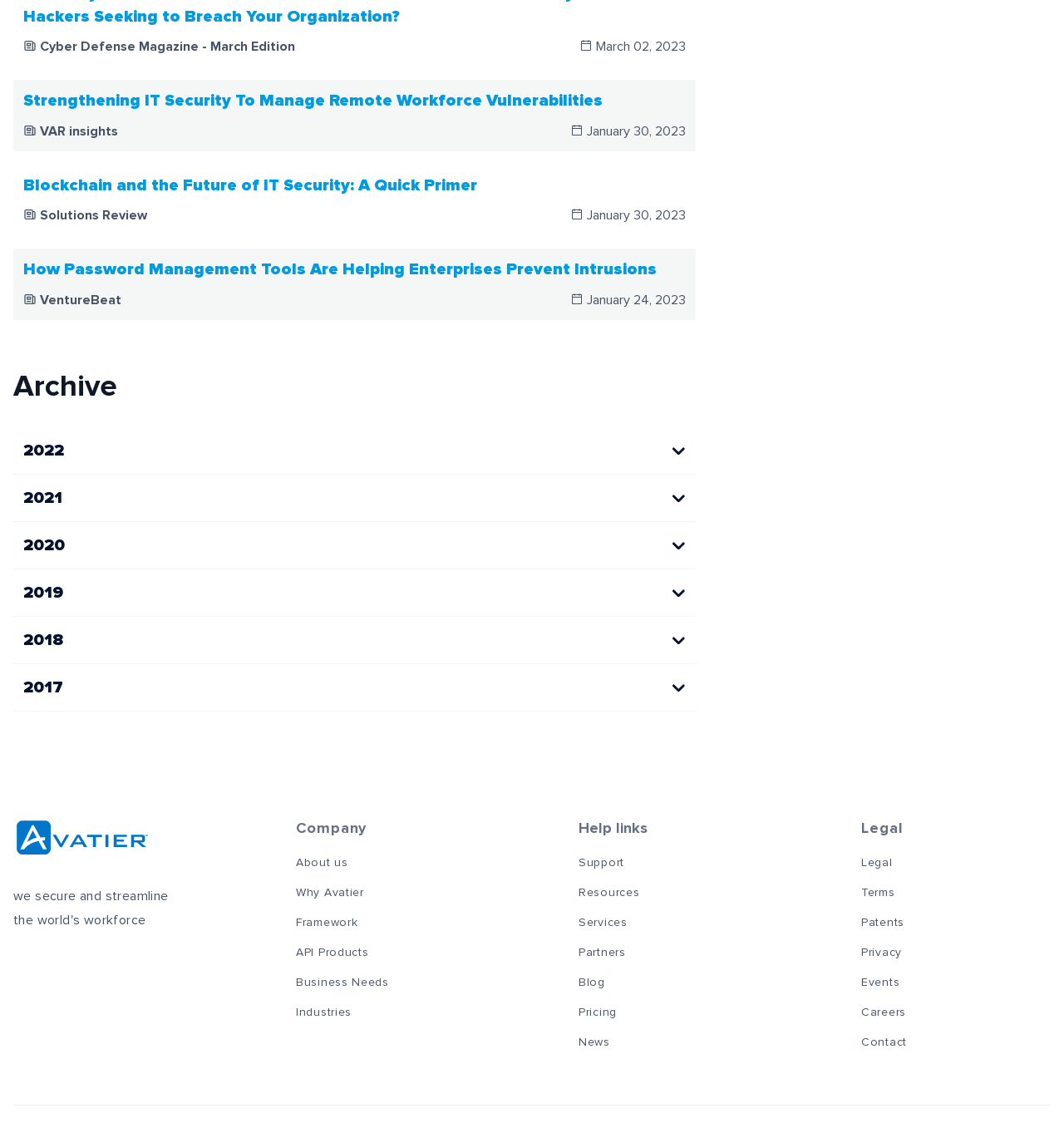Provide a brief response using a word or short phrase to this question:
What is the date of the first article?

March 02, 2023